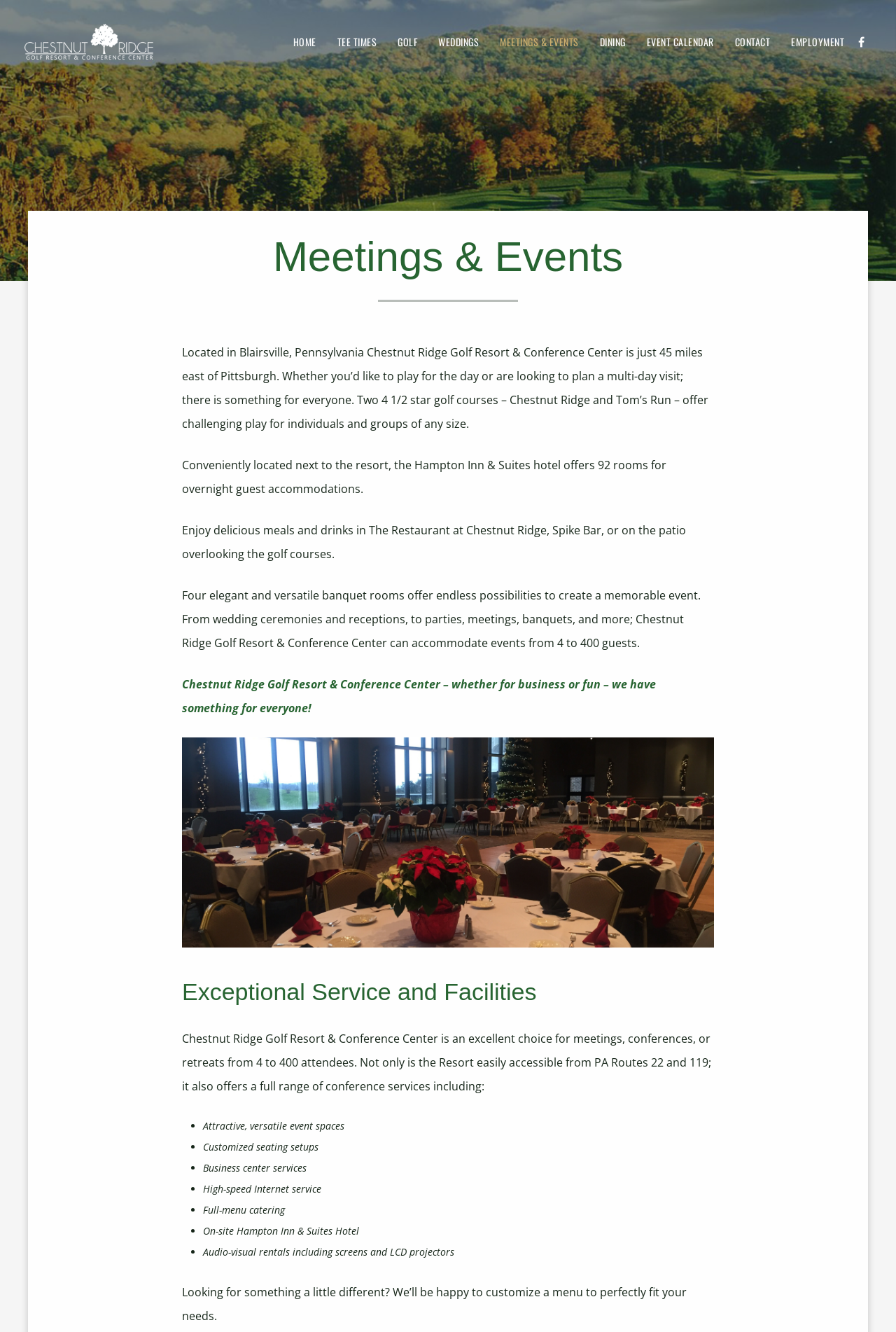Use a single word or phrase to answer this question: 
How many golf courses are available at the resort?

Two